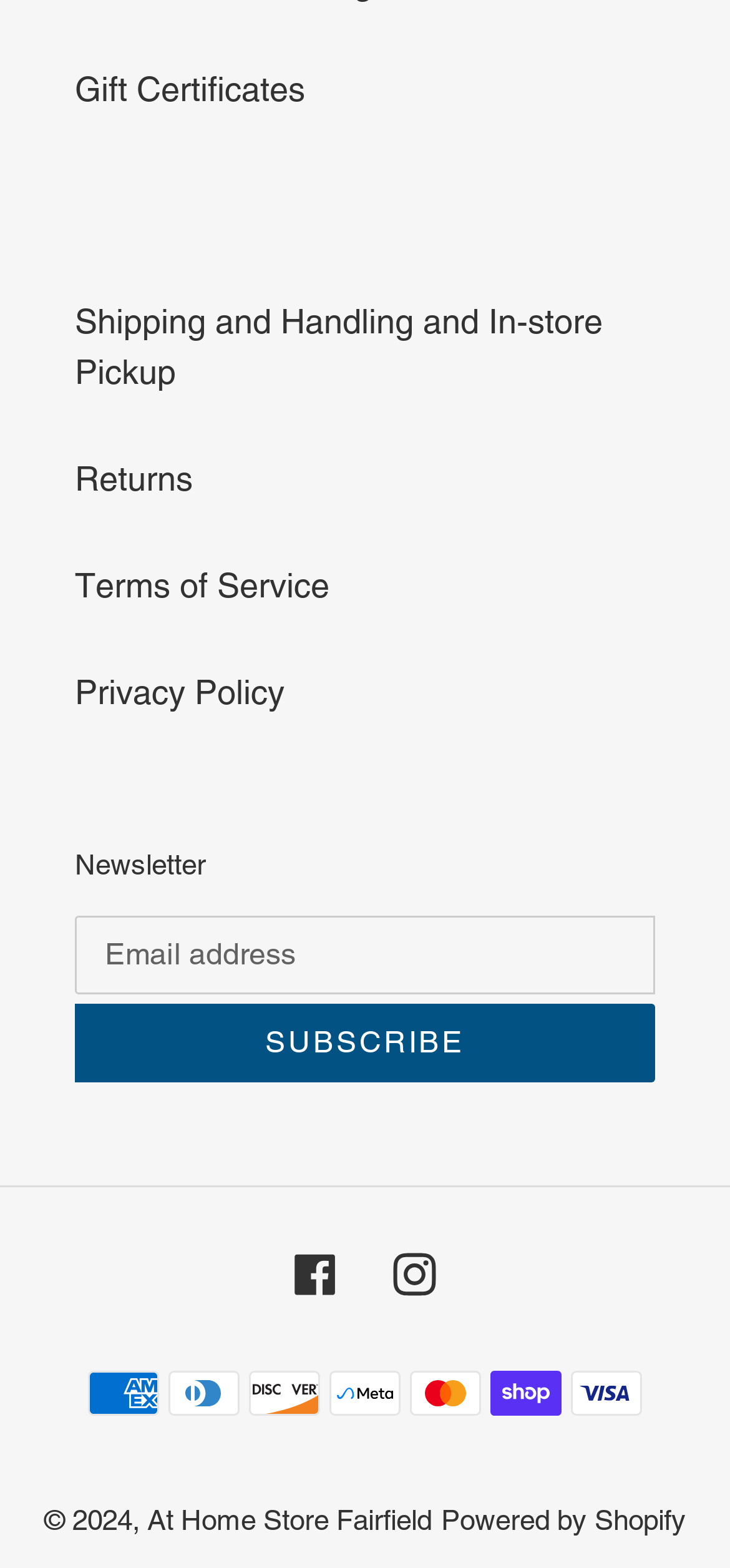Can you specify the bounding box coordinates for the region that should be clicked to fulfill this instruction: "View gift certificates".

[0.103, 0.044, 0.418, 0.069]